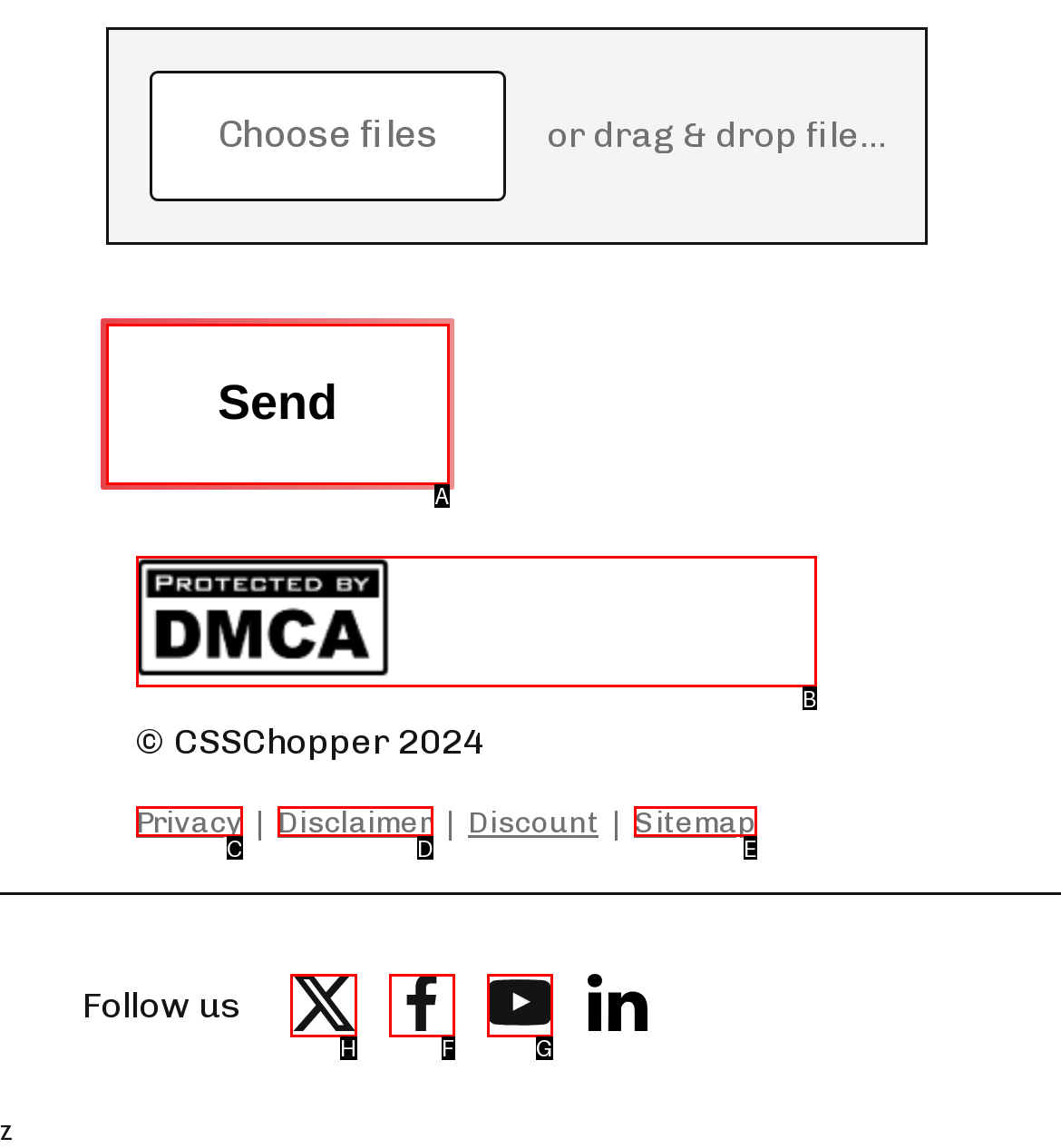Tell me the correct option to click for this task: Click the 'CSSChopper twitter' link
Write down the option's letter from the given choices.

H